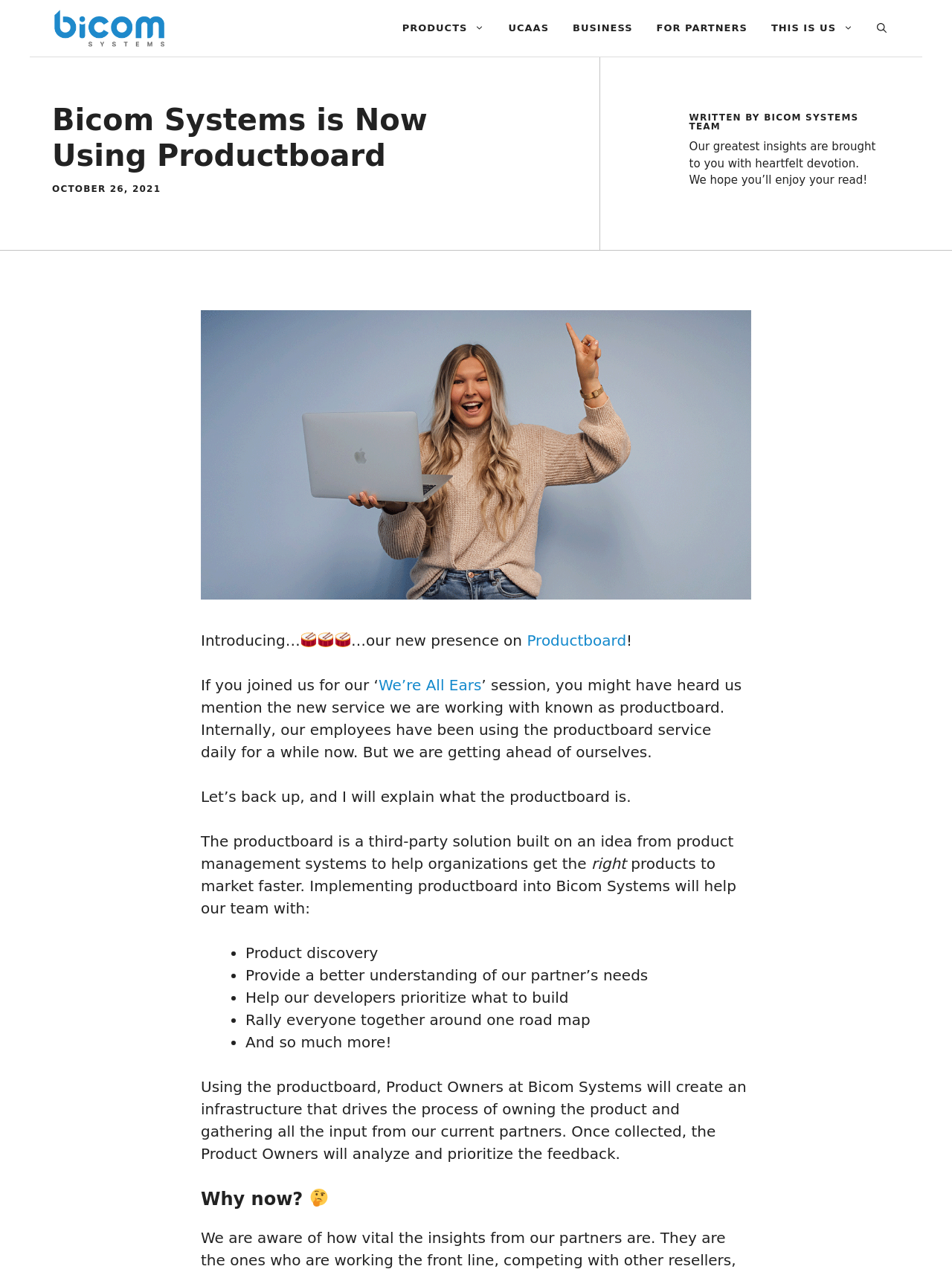Please locate the bounding box coordinates of the element that needs to be clicked to achieve the following instruction: "Read the 'We’re All Ears' article". The coordinates should be four float numbers between 0 and 1, i.e., [left, top, right, bottom].

[0.398, 0.53, 0.506, 0.544]